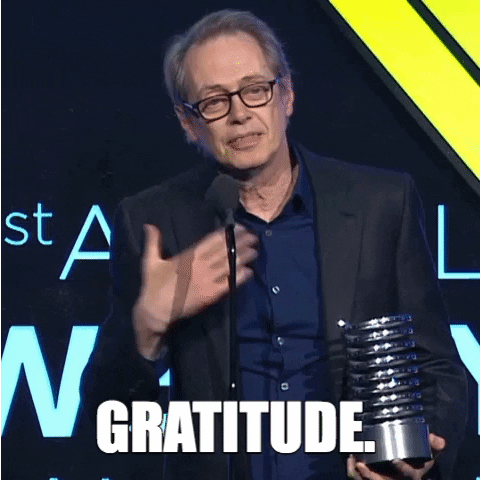Carefully observe the image and respond to the question with a detailed answer:
What is the actor wearing?

The actor is wearing glasses perched on his nose, which is a distinctive feature, and a stylish black suit, which is a formal attire often worn at awards ceremonies.